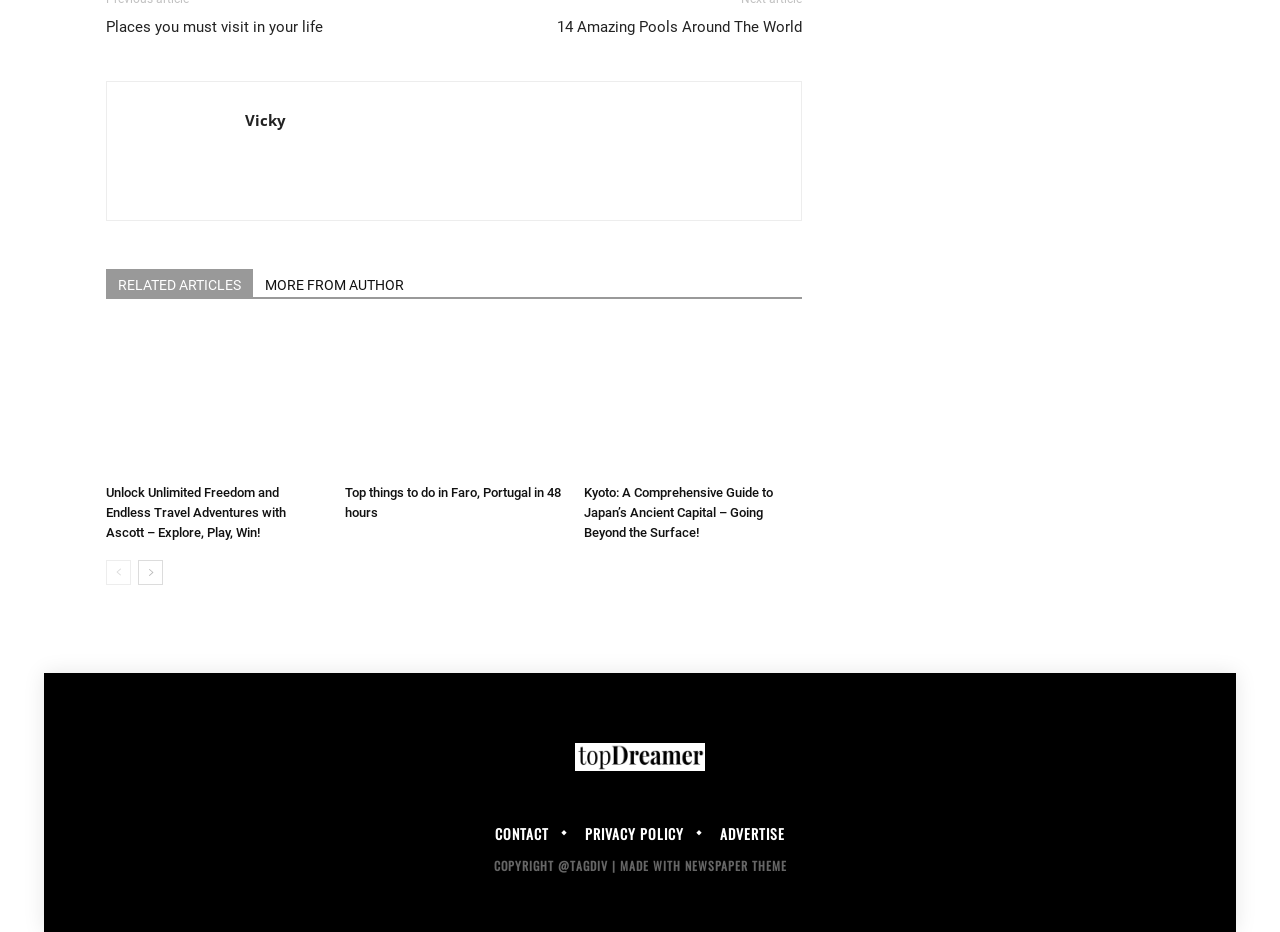Find the bounding box coordinates of the clickable area required to complete the following action: "Click on 'Places you must visit in your life'".

[0.083, 0.018, 0.252, 0.041]